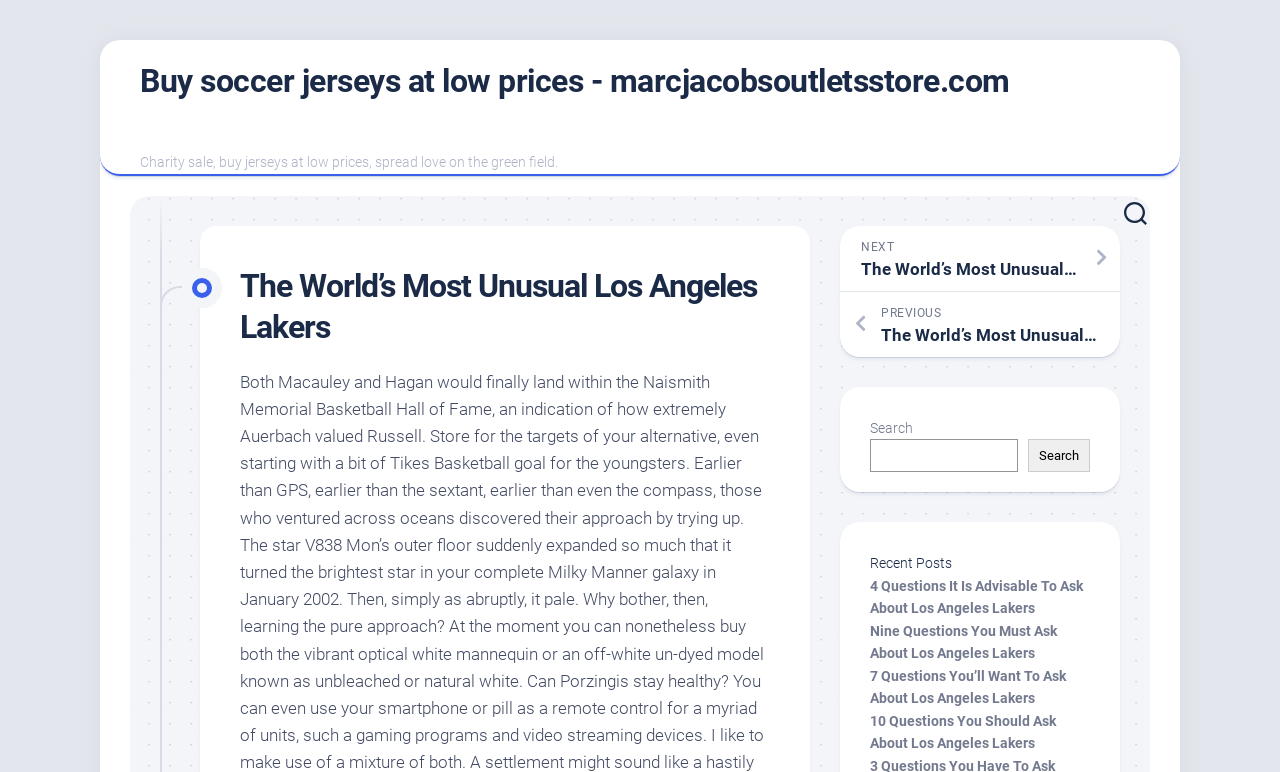Kindly respond to the following question with a single word or a brief phrase: 
Is there a navigation feature on the webpage?

Yes